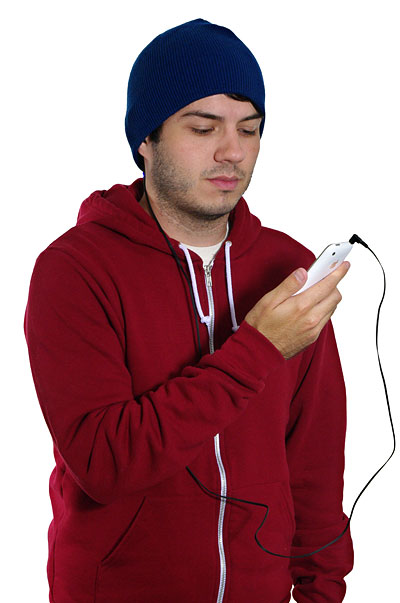Give a detailed account of the visual content in the image.

The image features a young man dressed in a cozy red hoodie and a blue beanie, deeply engaged with his phone. He holds the device closely, indicating he is likely listening to music or a podcast, as evidenced by the earphones plugged into it. The black cord of the headphones is visible, adding to the casual and practical vibe of the scene. This scenario perfectly encapsulates the essence of staying warm in winter while enjoying the convenience of integrated sound, reminiscent of the innovative "Winter Beanie Hat with Built-in Headphones," designed to keep users comfortable and entertained during cold weather activities like running, skiing, or leisurely outings.